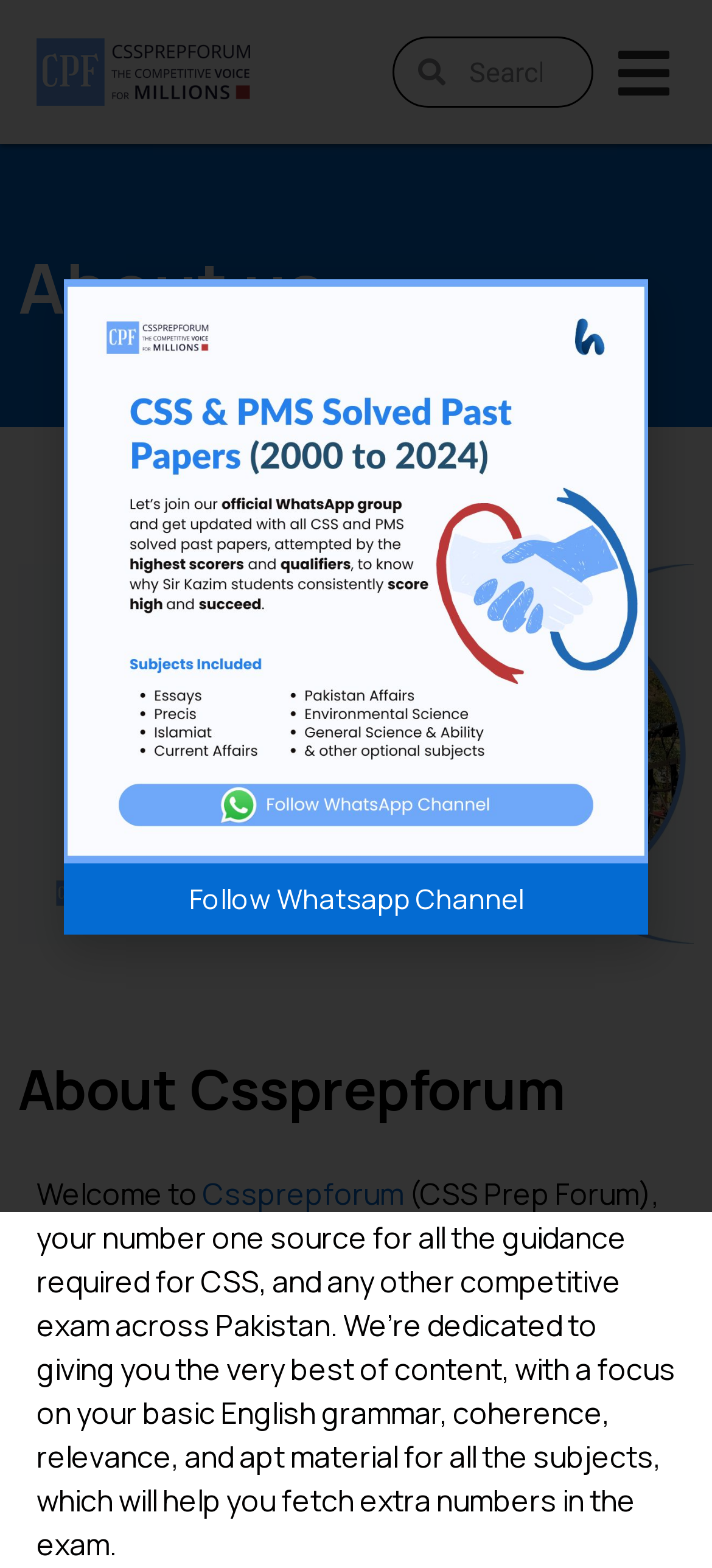Identify the bounding box of the HTML element described here: "Cssprepforum". Provide the coordinates as four float numbers between 0 and 1: [left, top, right, bottom].

[0.285, 0.749, 0.567, 0.774]